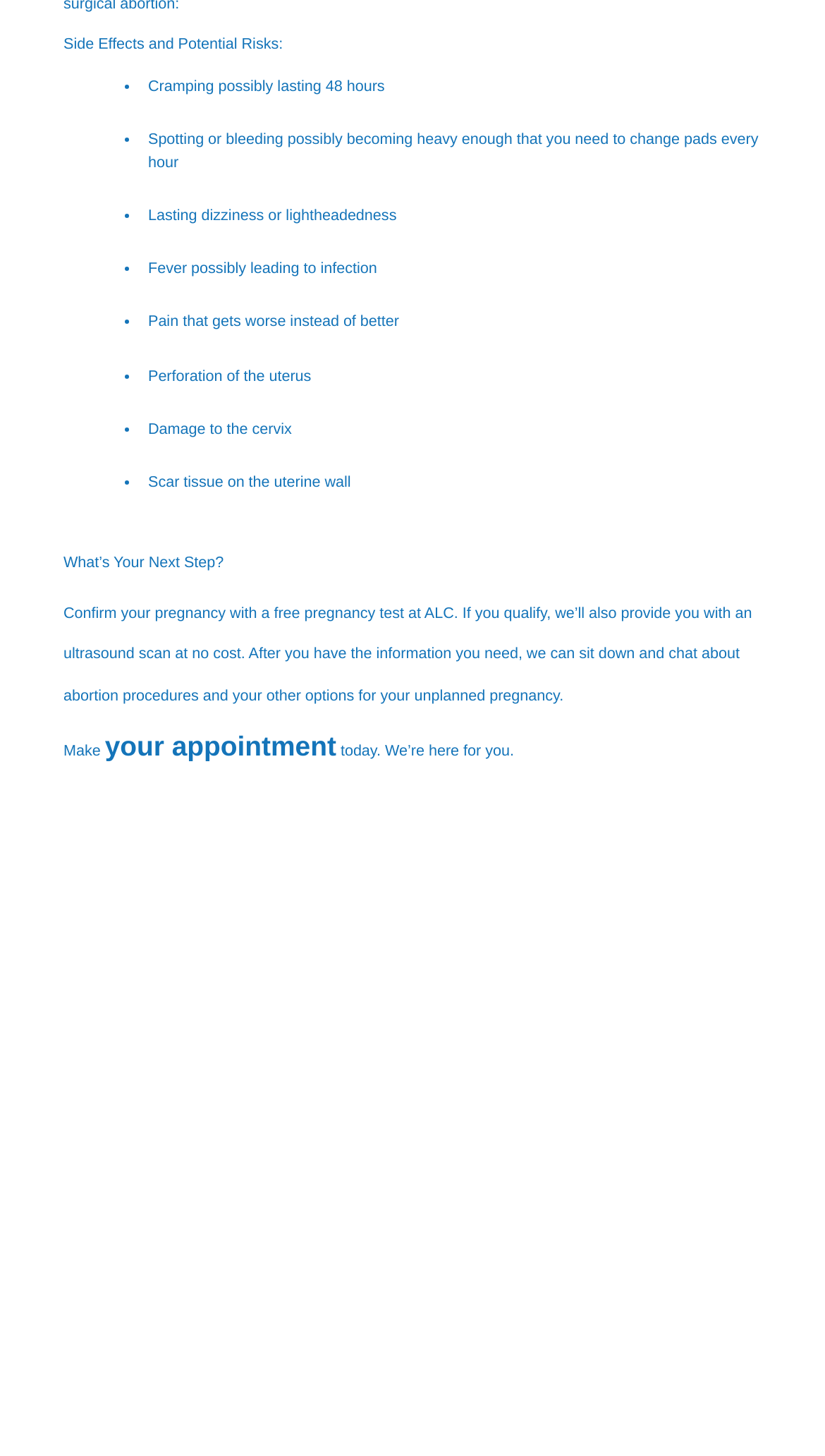Analyze the image and deliver a detailed answer to the question: What are the potential risks of a procedure?

The webpage lists several potential risks of a procedure, including cramping possibly lasting 48 hours, spotting or bleeding possibly becoming heavy enough that you need to change pads every hour, lasting dizziness or lightheadedness, fever possibly leading to infection, pain that gets worse instead of better, perforation of the uterus, damage to the cervix, and scar tissue on the uterine wall.